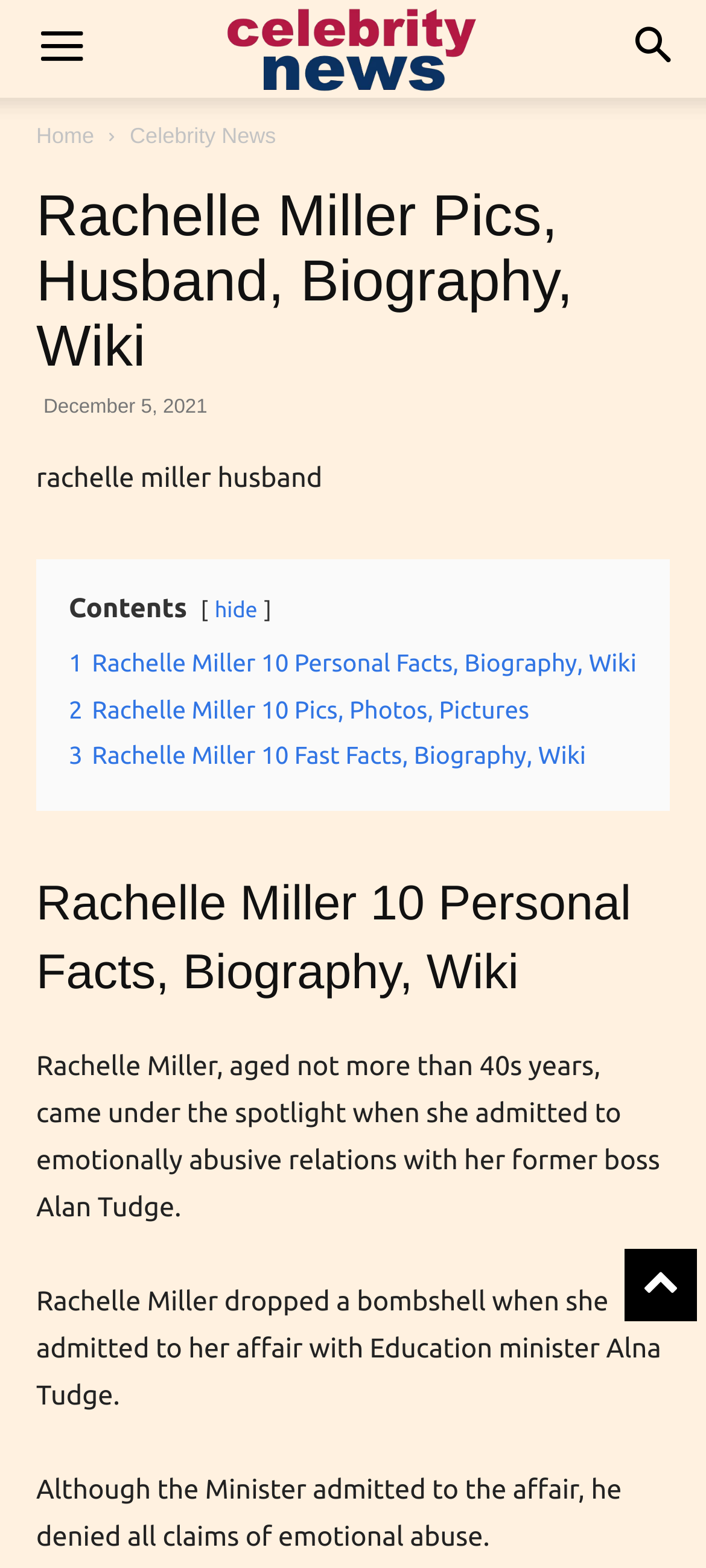Locate the bounding box coordinates of the element to click to perform the following action: 'Go to Home page'. The coordinates should be given as four float values between 0 and 1, in the form of [left, top, right, bottom].

[0.051, 0.078, 0.133, 0.095]